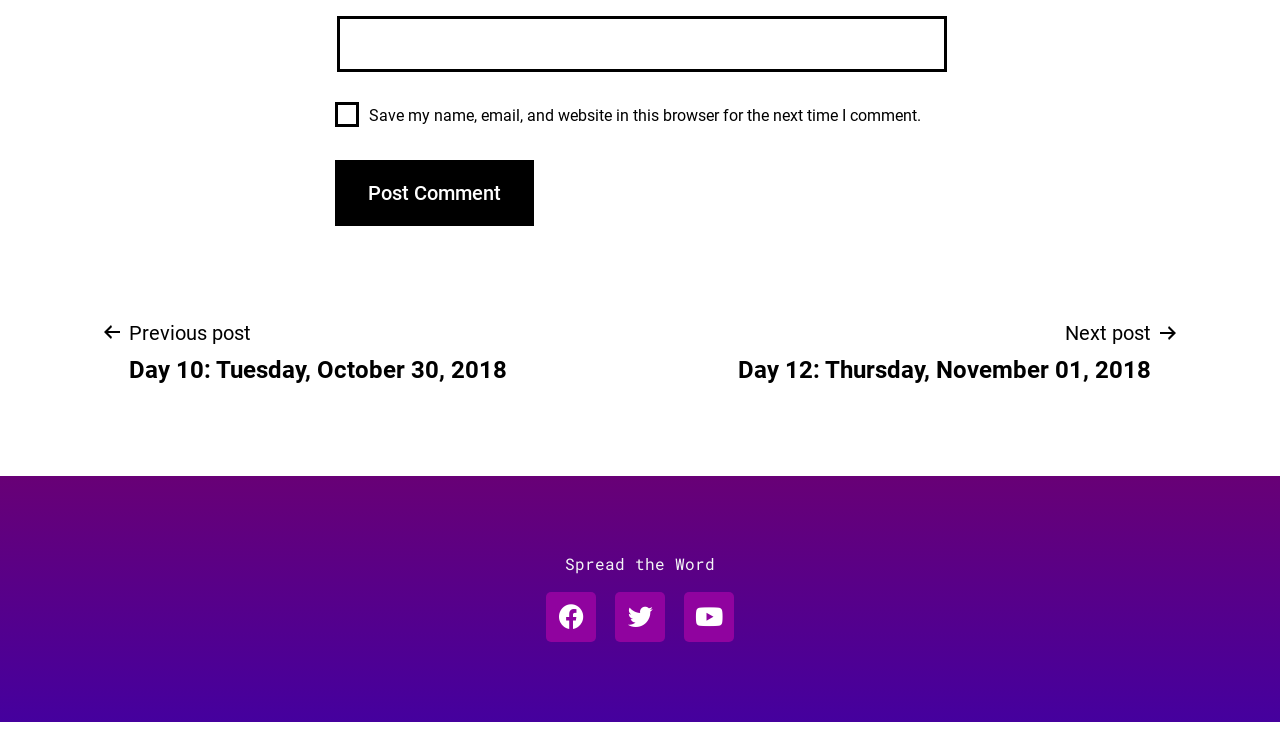Based on the element description: "Prayer Wall: All Are Welcome", identify the UI element and provide its bounding box coordinates. Use four float numbers between 0 and 1, [left, top, right, bottom].

None